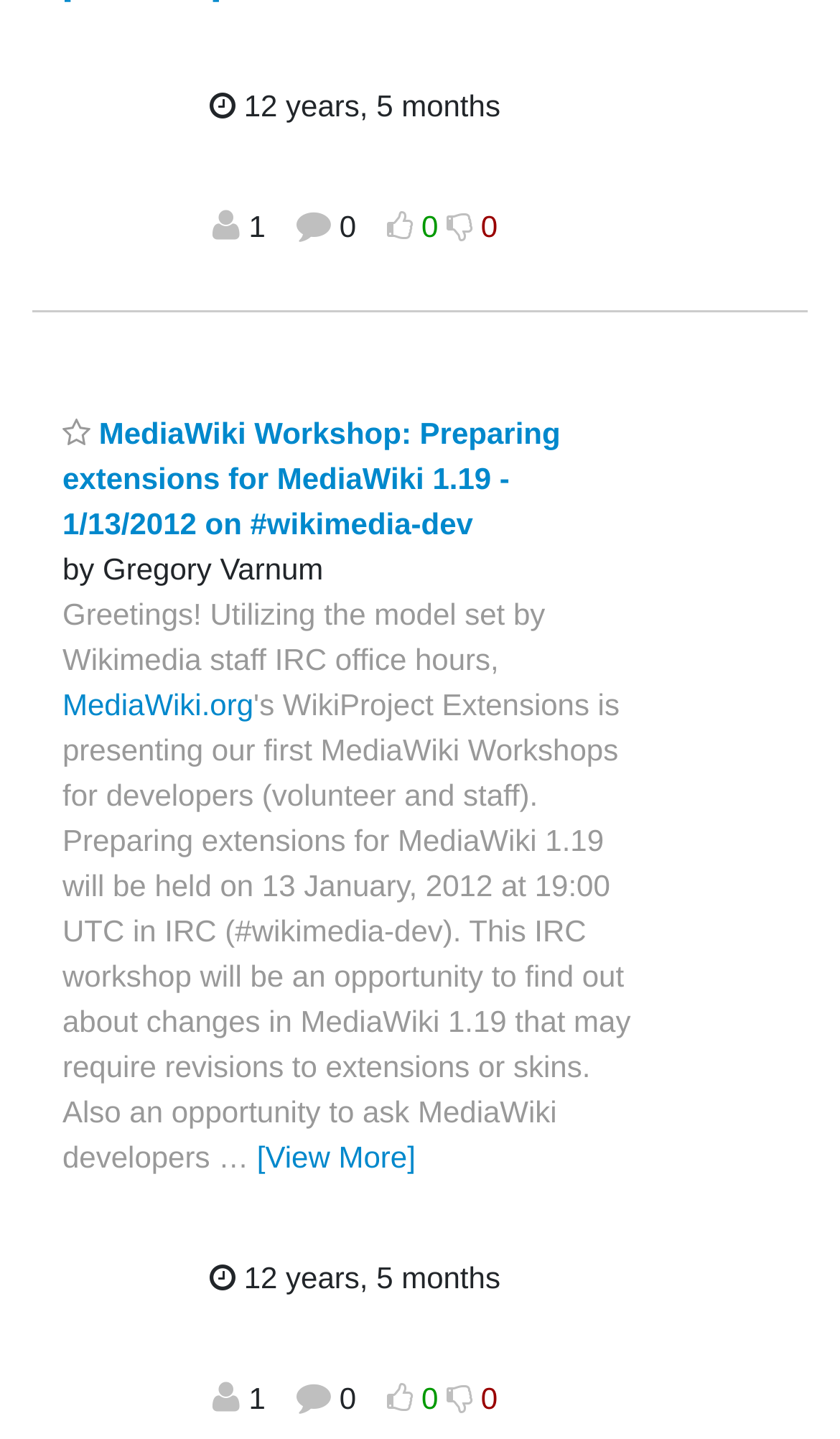Please identify the bounding box coordinates of the element's region that needs to be clicked to fulfill the following instruction: "View thread activity". The bounding box coordinates should consist of four float numbers between 0 and 1, i.e., [left, top, right, bottom].

[0.25, 0.063, 0.28, 0.084]